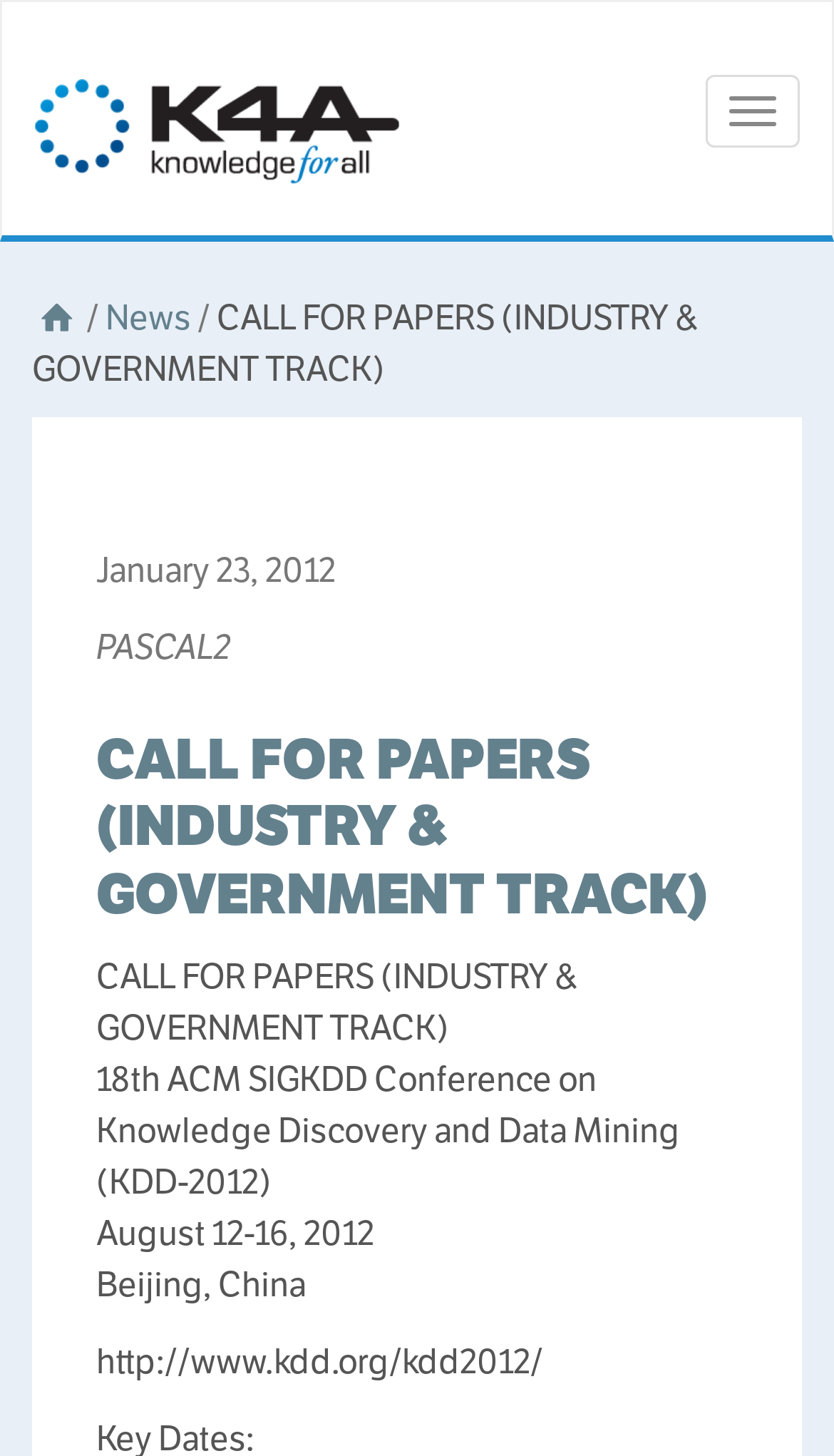What is the date of the conference?
Give a detailed explanation using the information visible in the image.

I found the date of the conference by looking at the text 'August 12-16, 2012' which is a static text element on the webpage, below the conference name.